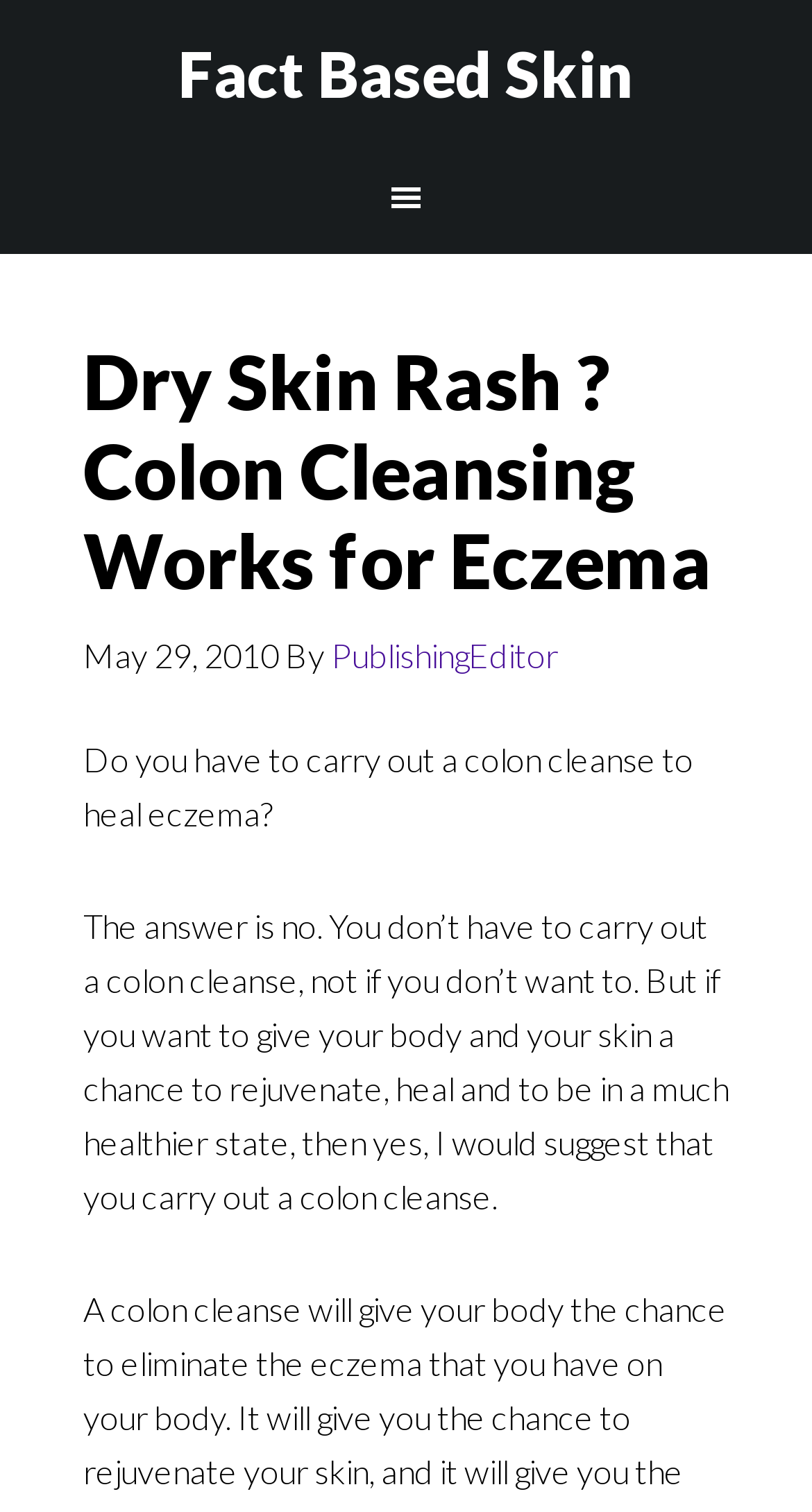Is colon cleanse necessary to heal eczema?
Please answer the question with a single word or phrase, referencing the image.

No